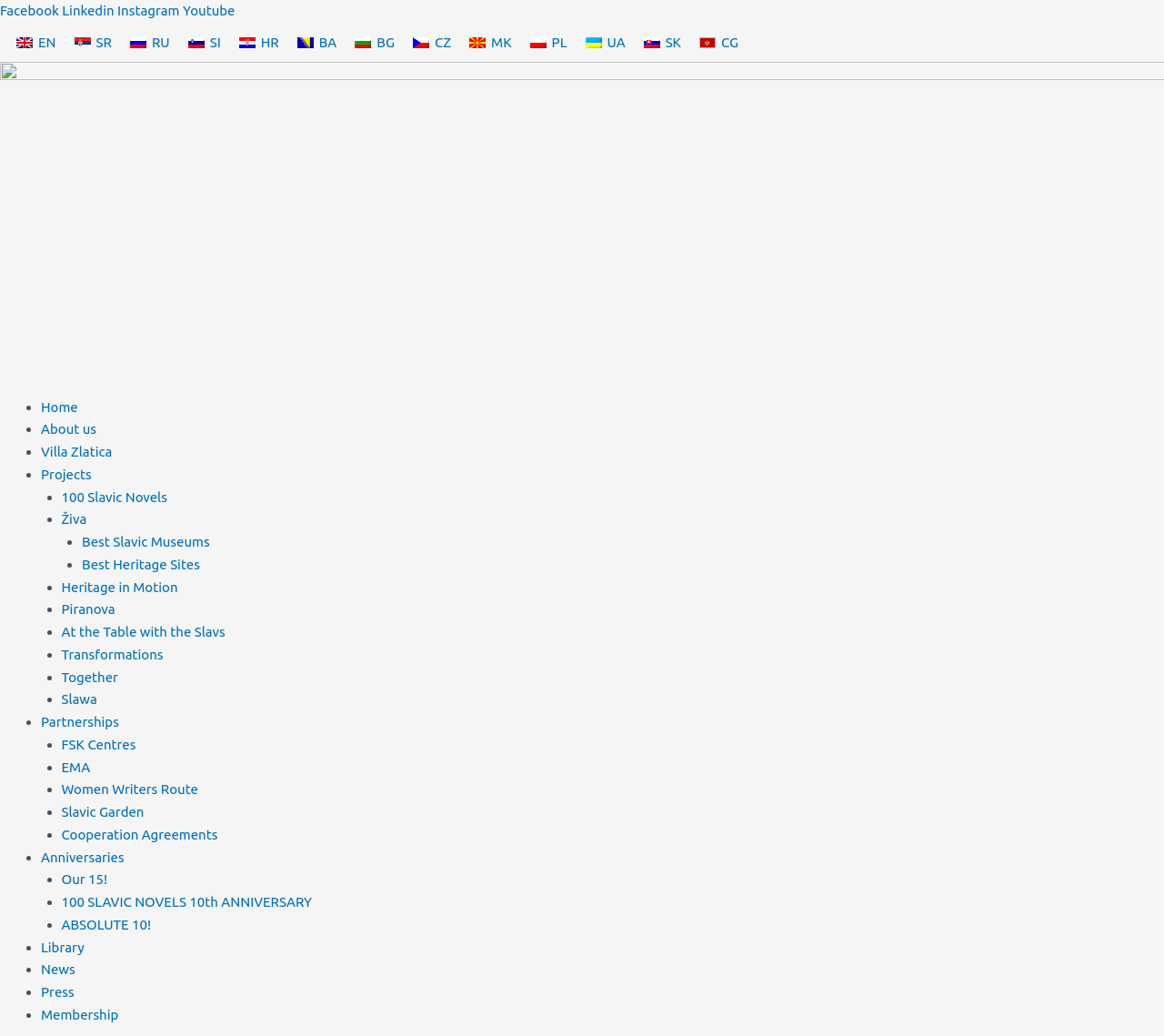Kindly determine the bounding box coordinates of the area that needs to be clicked to fulfill this instruction: "View 100 Slavic Novels".

[0.053, 0.472, 0.144, 0.487]